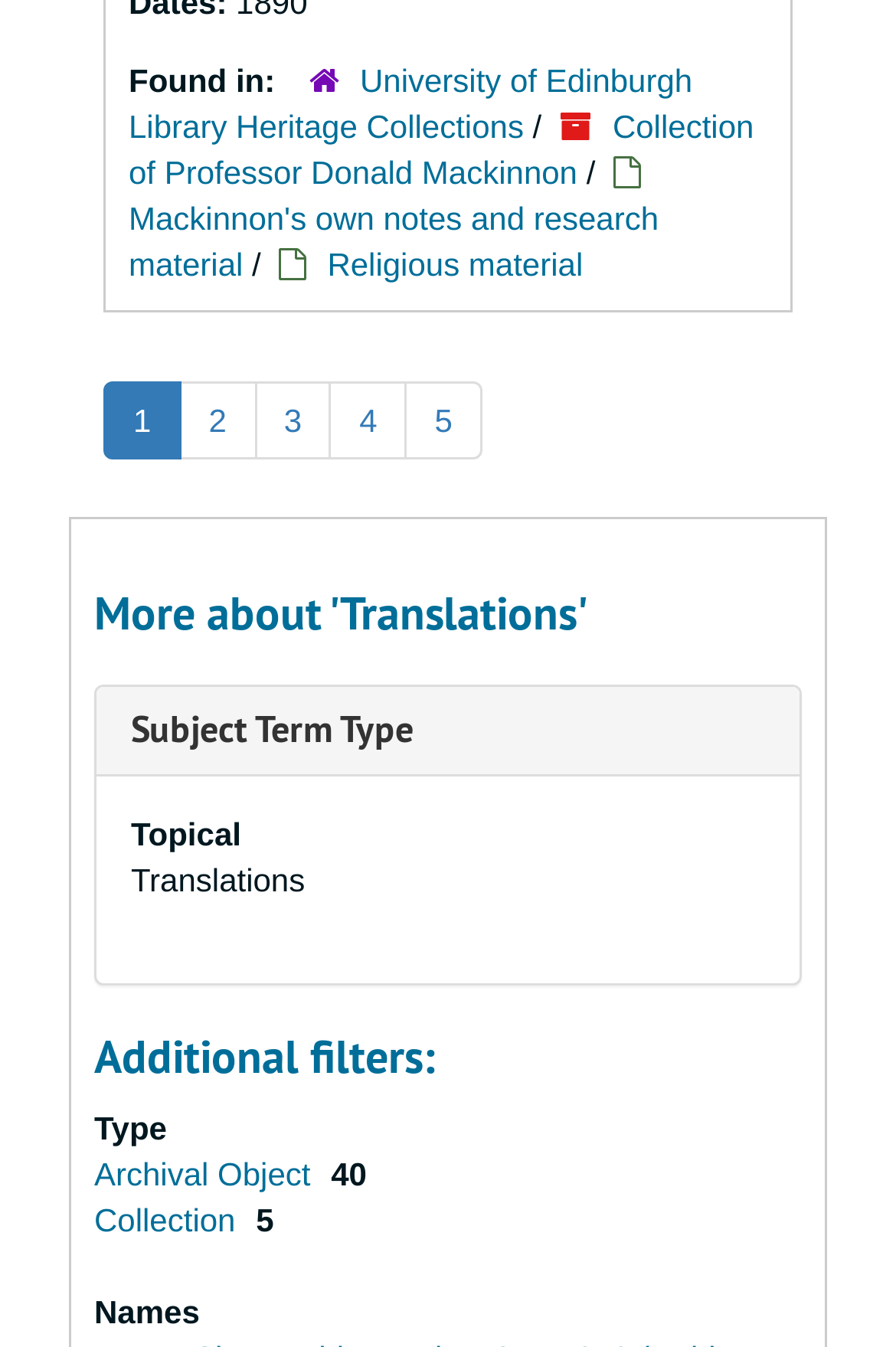What is the subject term type?
Provide an in-depth and detailed explanation in response to the question.

The answer can be found in the description list term 'Topical' which is located in the middle of the webpage, indicating that the subject term type is topical.